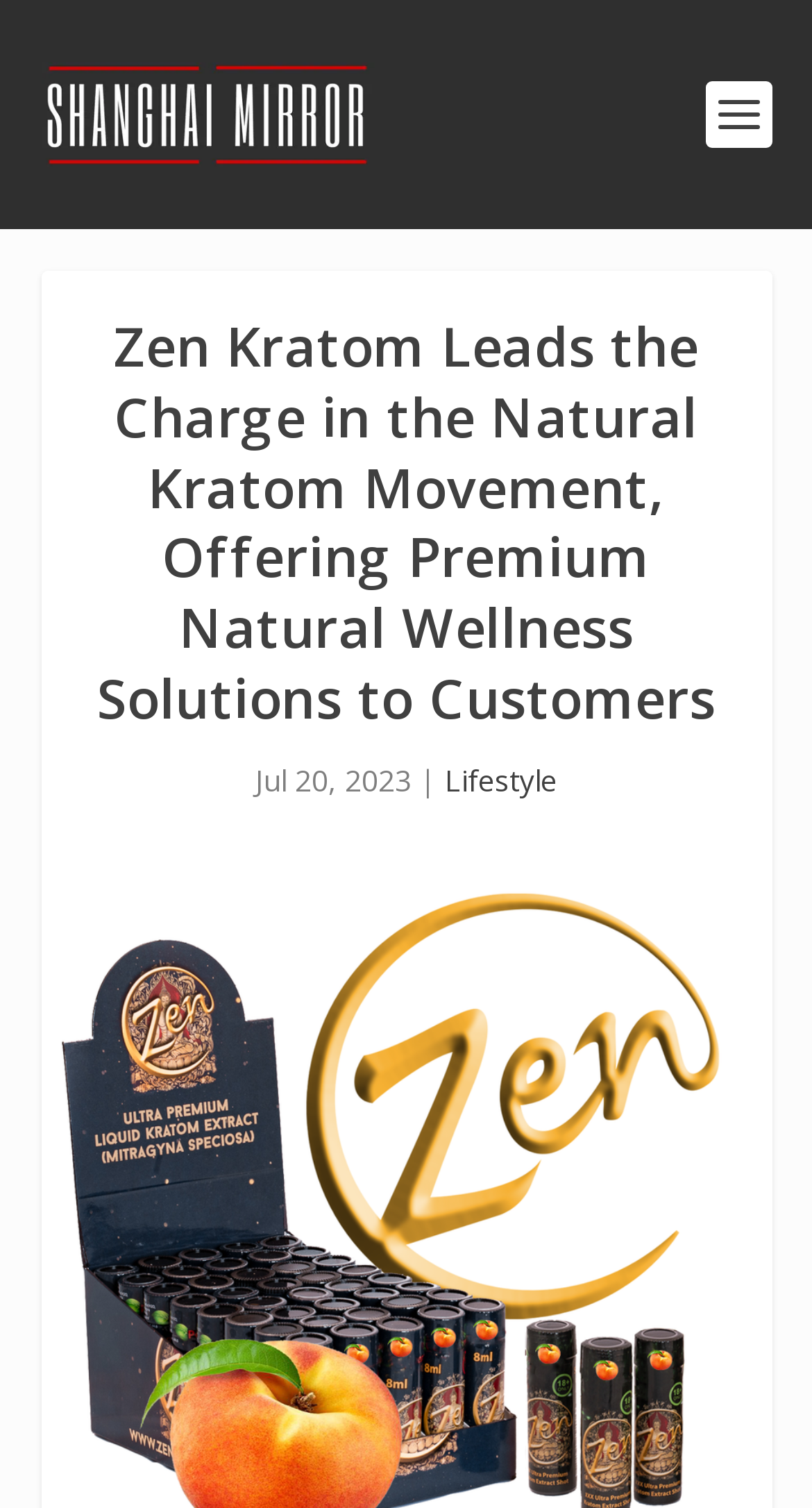Return the bounding box coordinates of the UI element that corresponds to this description: "alt="Shanghai Mirror"". The coordinates must be given as four float numbers in the range of 0 and 1, [left, top, right, bottom].

[0.05, 0.041, 0.461, 0.11]